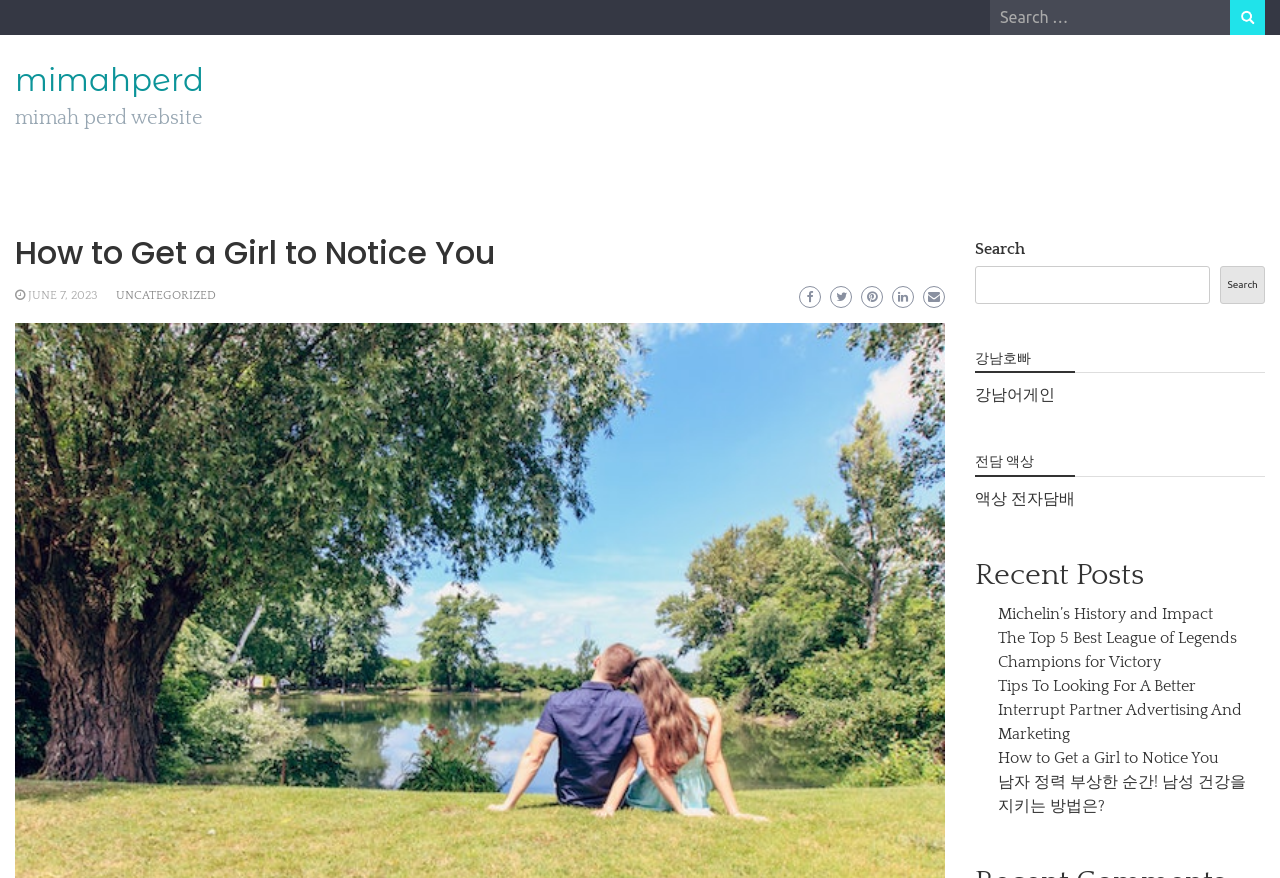Please provide a comprehensive answer to the question based on the screenshot: What is the title of the first recent post?

The title of the first recent post can be found in the 'Recent Posts' section, which is located at the bottom right corner of the webpage. The first post is titled 'Michelin’s History and Impact'.